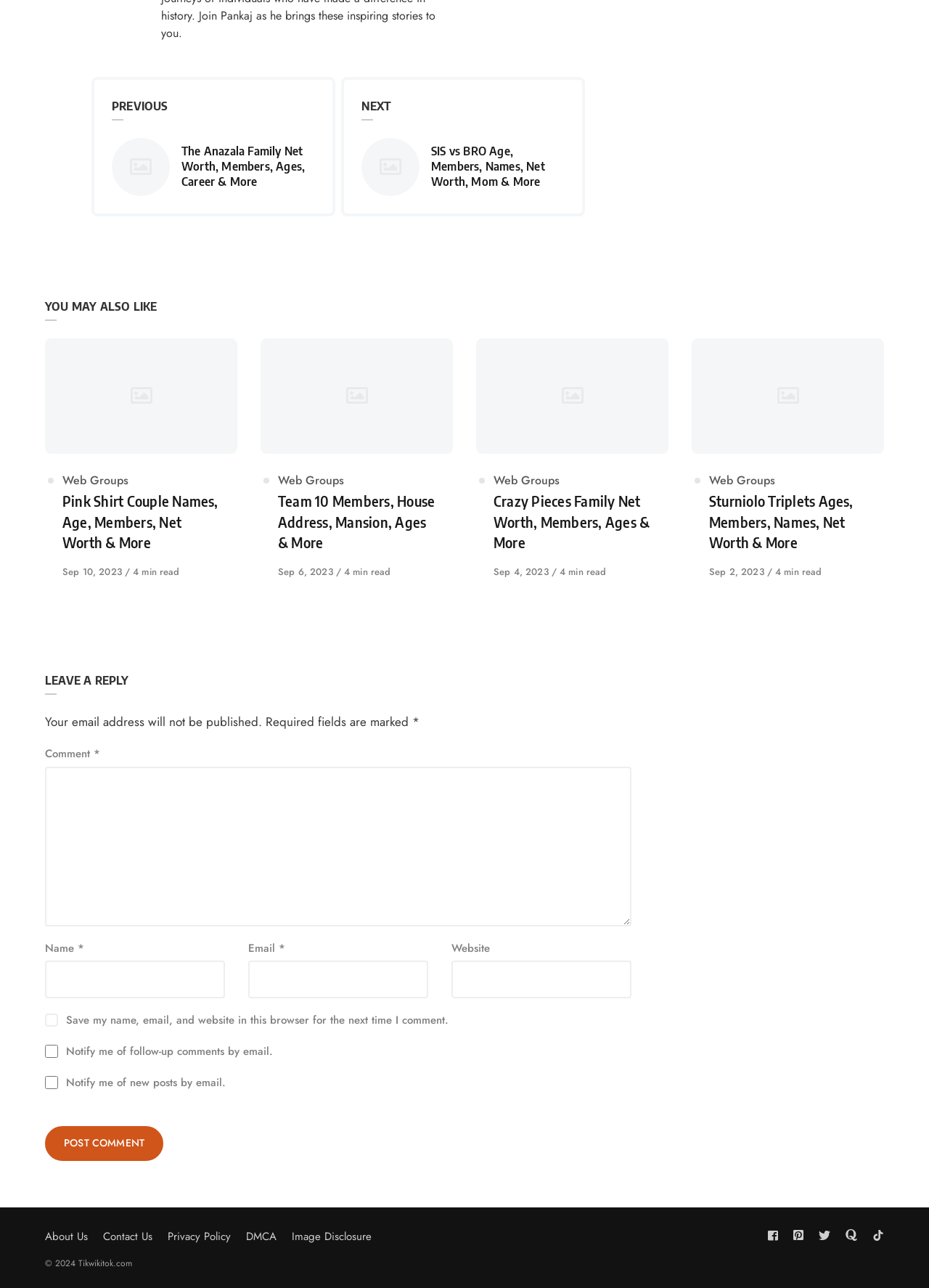Please determine the bounding box of the UI element that matches this description: Image Disclosure. The coordinates should be given as (top-left x, top-left y, bottom-right x, bottom-right y), with all values between 0 and 1.

[0.314, 0.954, 0.4, 0.966]